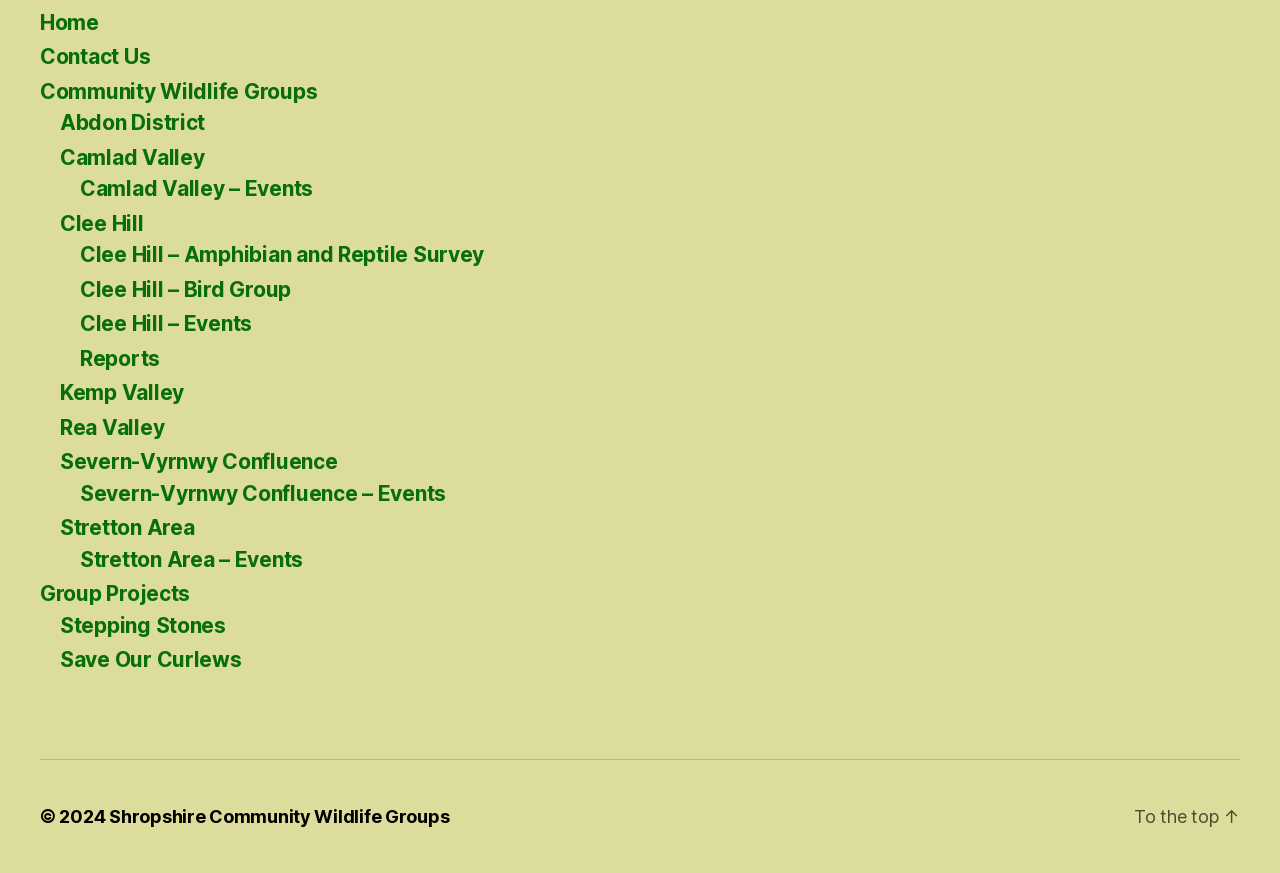Locate the bounding box coordinates of the item that should be clicked to fulfill the instruction: "visit Abdon District".

[0.047, 0.126, 0.16, 0.155]